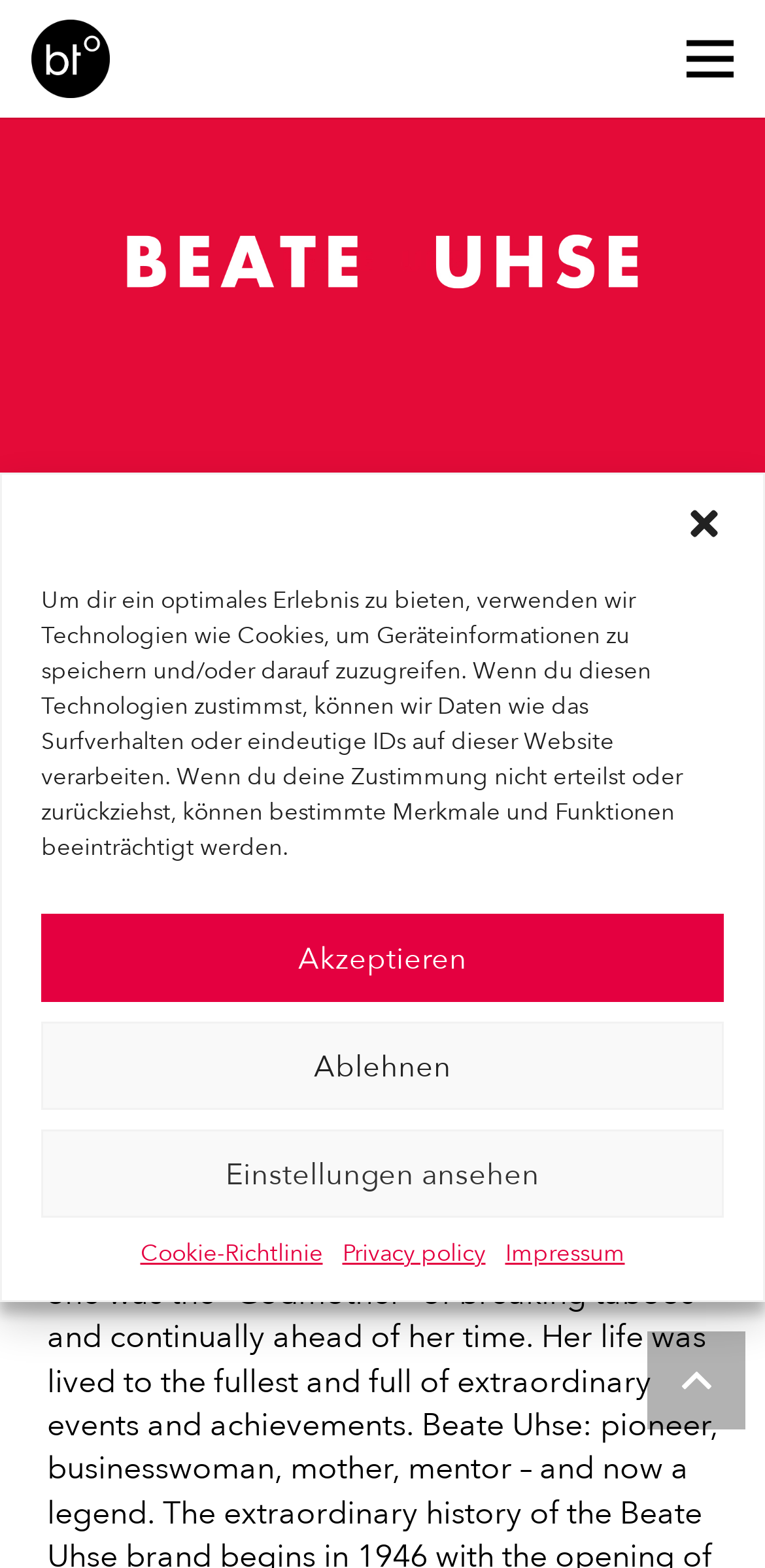Please locate the clickable area by providing the bounding box coordinates to follow this instruction: "Click the brand logo".

[0.041, 0.013, 0.144, 0.063]